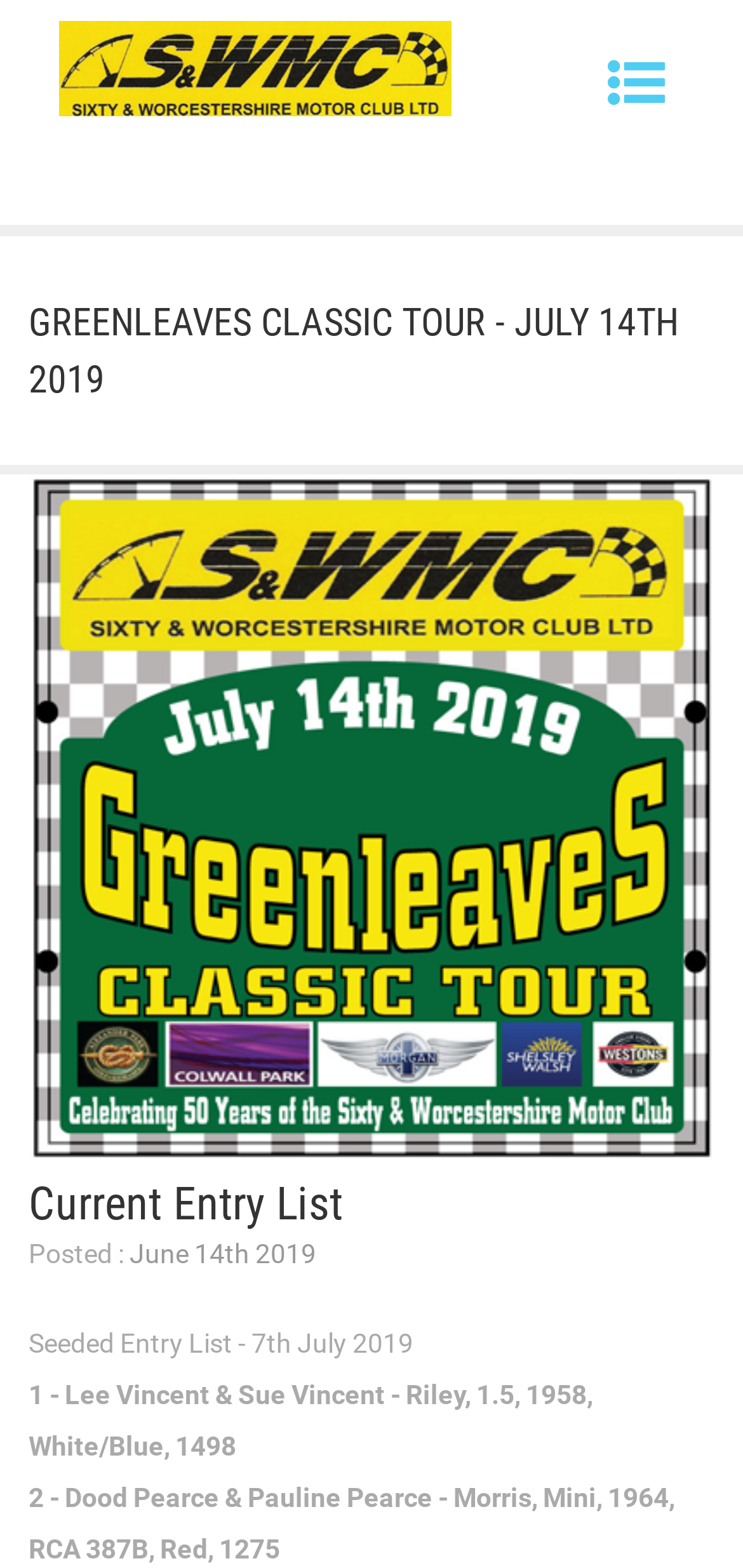Use a single word or phrase to answer the question:
What is the date of the Greenleaves Classic Tour?

July 14th 2019